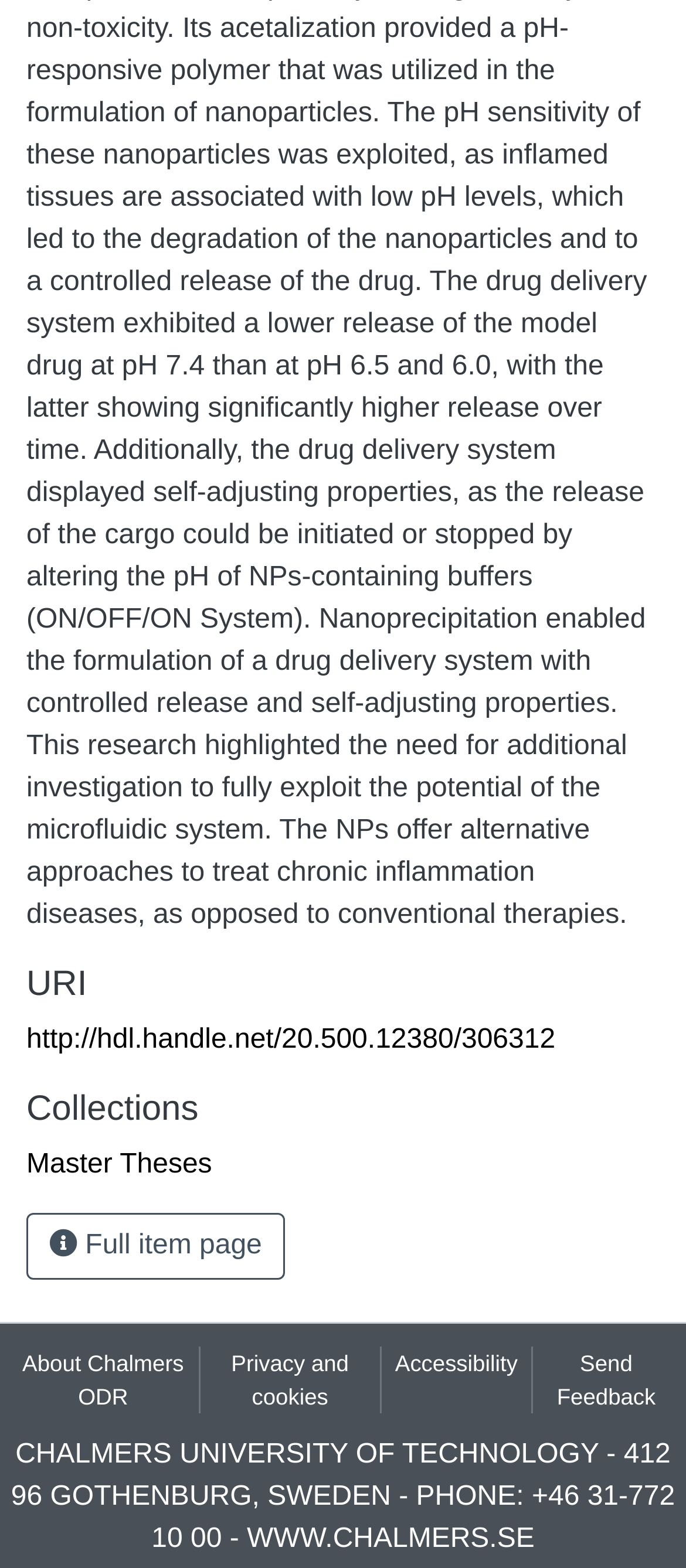Could you specify the bounding box coordinates for the clickable section to complete the following instruction: "Visit Master Theses collection"?

[0.038, 0.733, 0.309, 0.752]